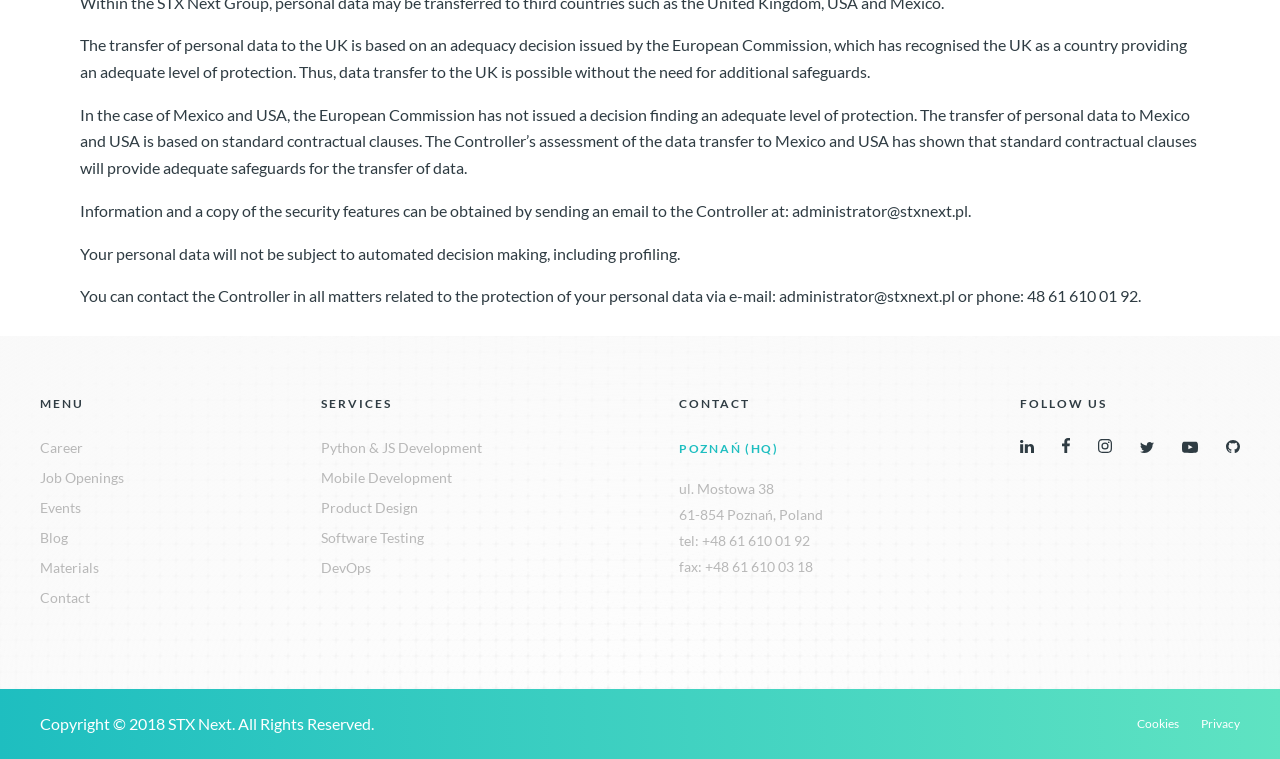What is the address of the company's headquarters?
Please answer the question as detailed as possible based on the image.

The company's headquarters is located at ul. Mostowa 38, 61-854 Poznań, Poland, as indicated on the website.